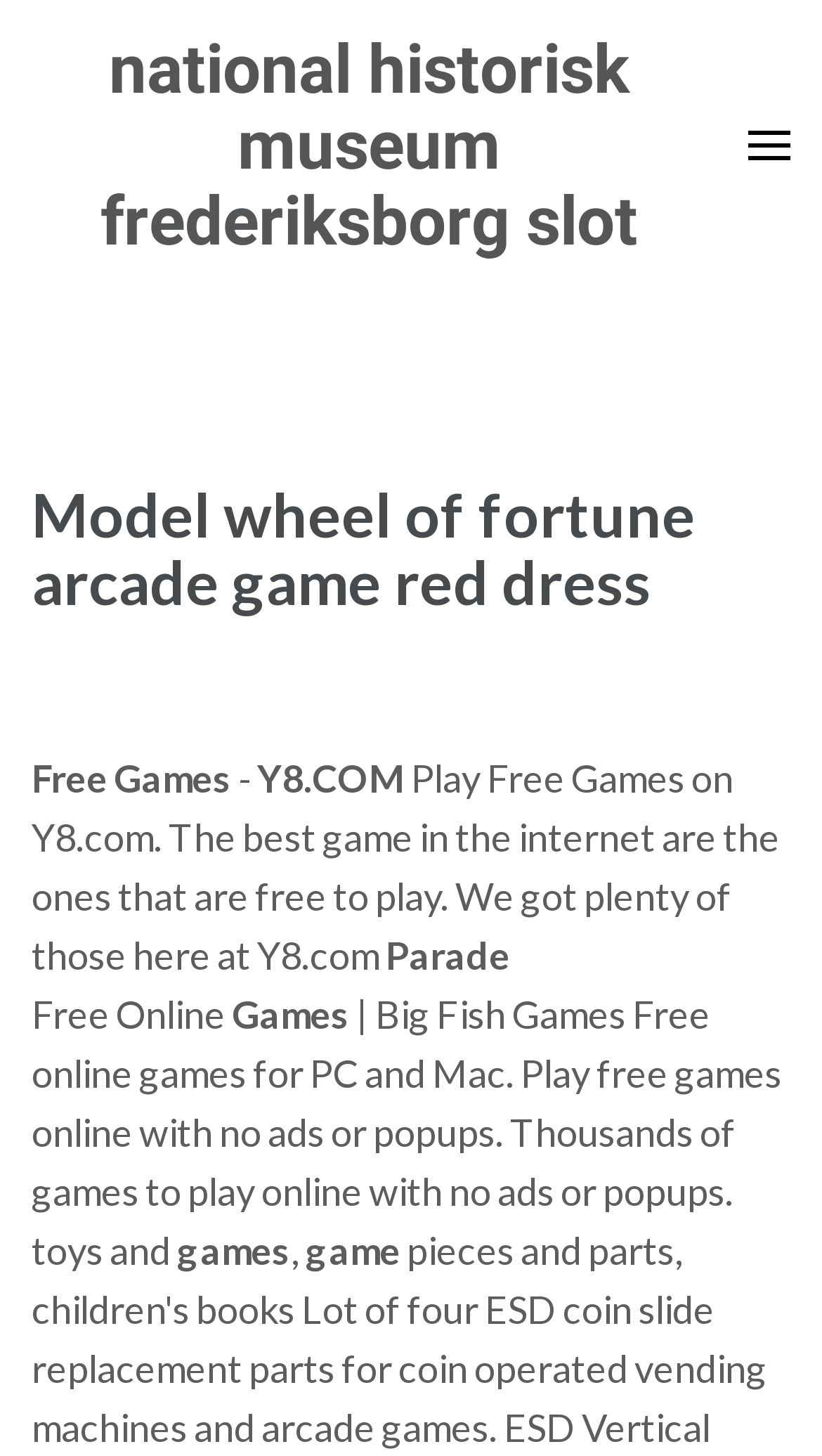Determine which piece of text is the heading of the webpage and provide it.

Model wheel of fortune arcade game red dress